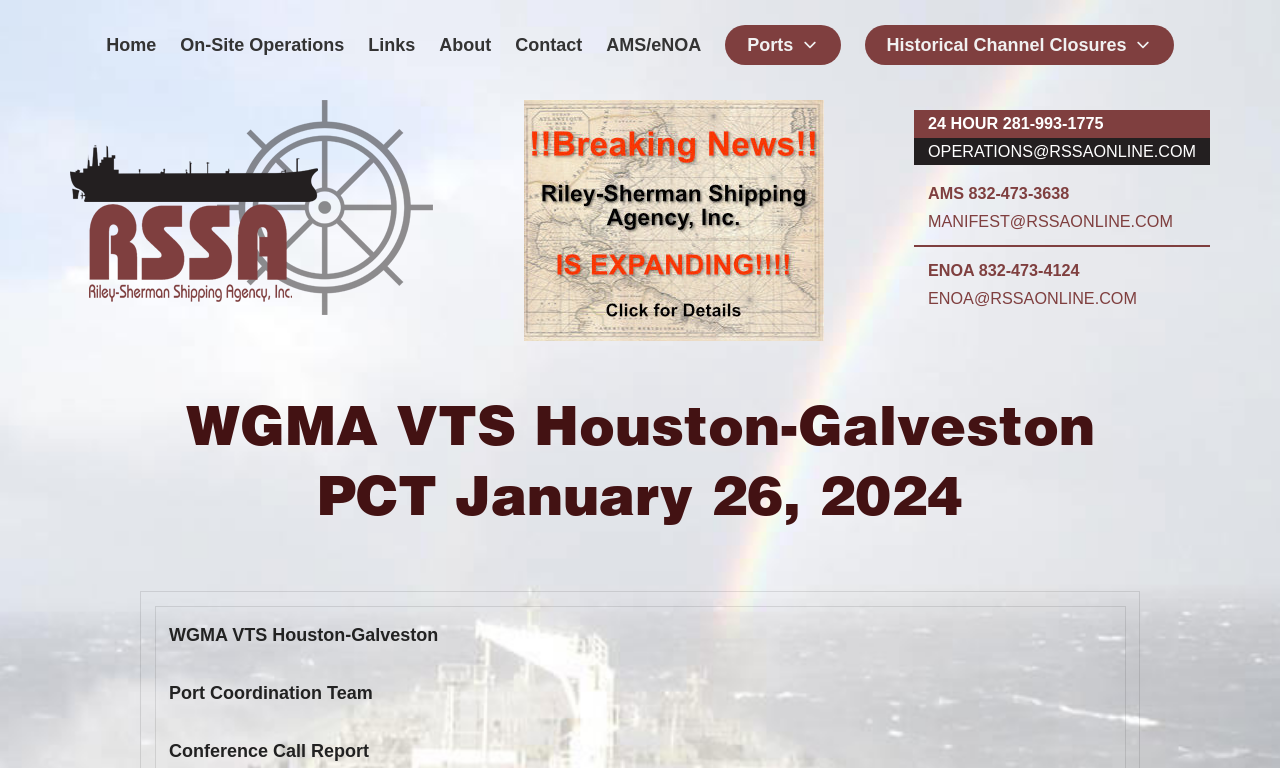Please find the bounding box coordinates (top-left x, top-left y, bottom-right x, bottom-right y) in the screenshot for the UI element described as follows: About

[0.343, 0.039, 0.384, 0.079]